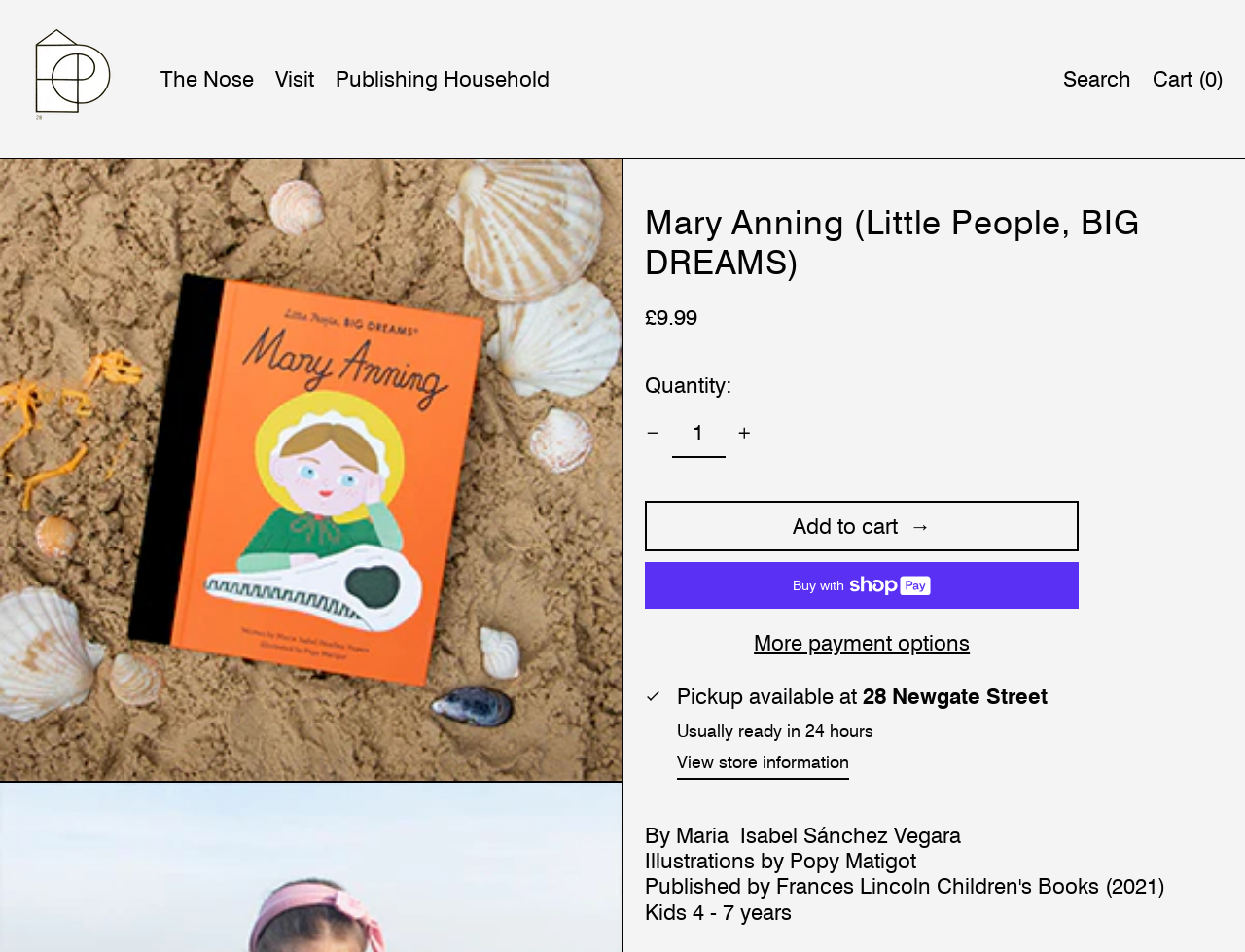Determine the bounding box coordinates of the clickable element to achieve the following action: 'Click on the 'Blog' link'. Provide the coordinates as four float values between 0 and 1, formatted as [left, top, right, bottom].

None